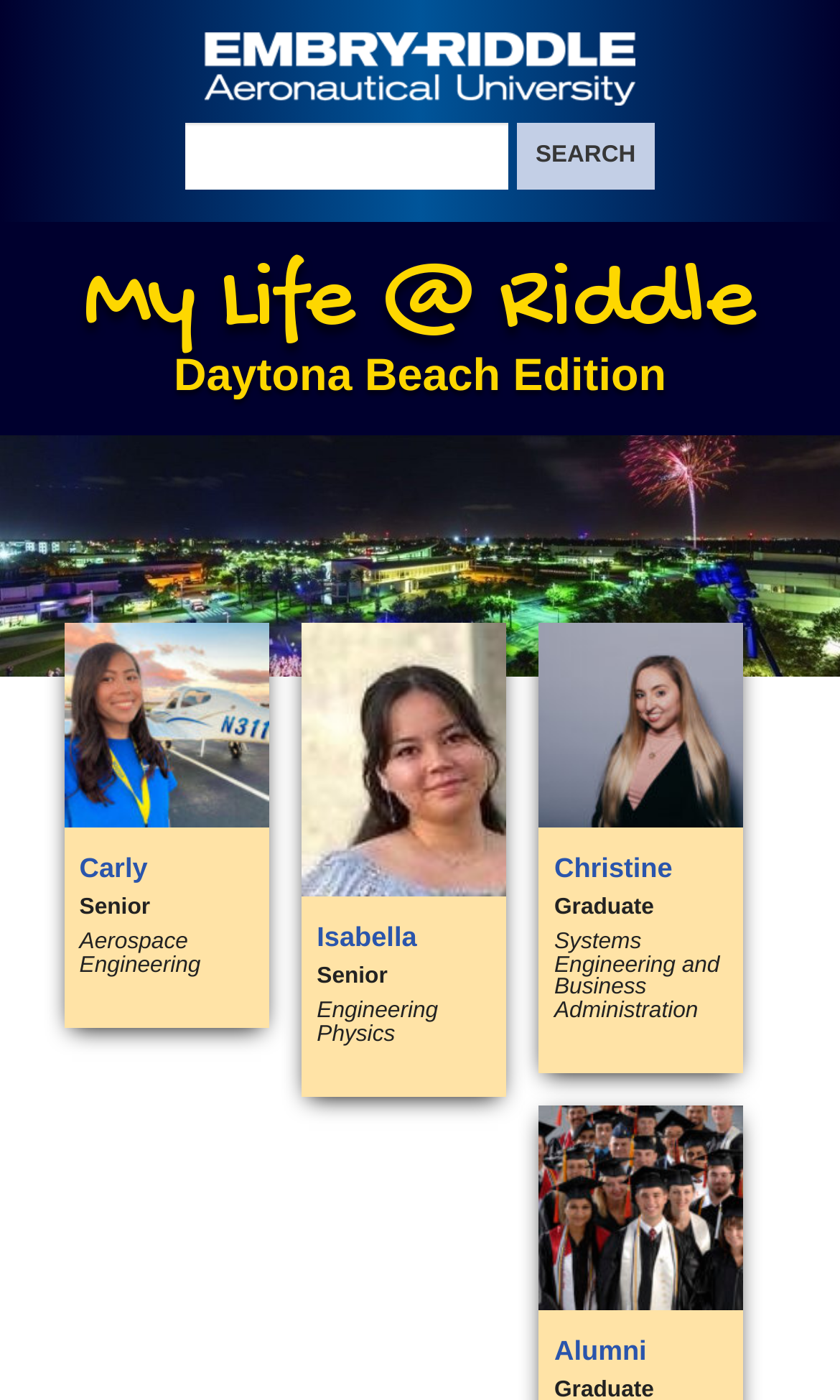Locate the bounding box coordinates of the element's region that should be clicked to carry out the following instruction: "Visit My Life @ Riddle". The coordinates need to be four float numbers between 0 and 1, i.e., [left, top, right, bottom].

[0.099, 0.176, 0.901, 0.257]